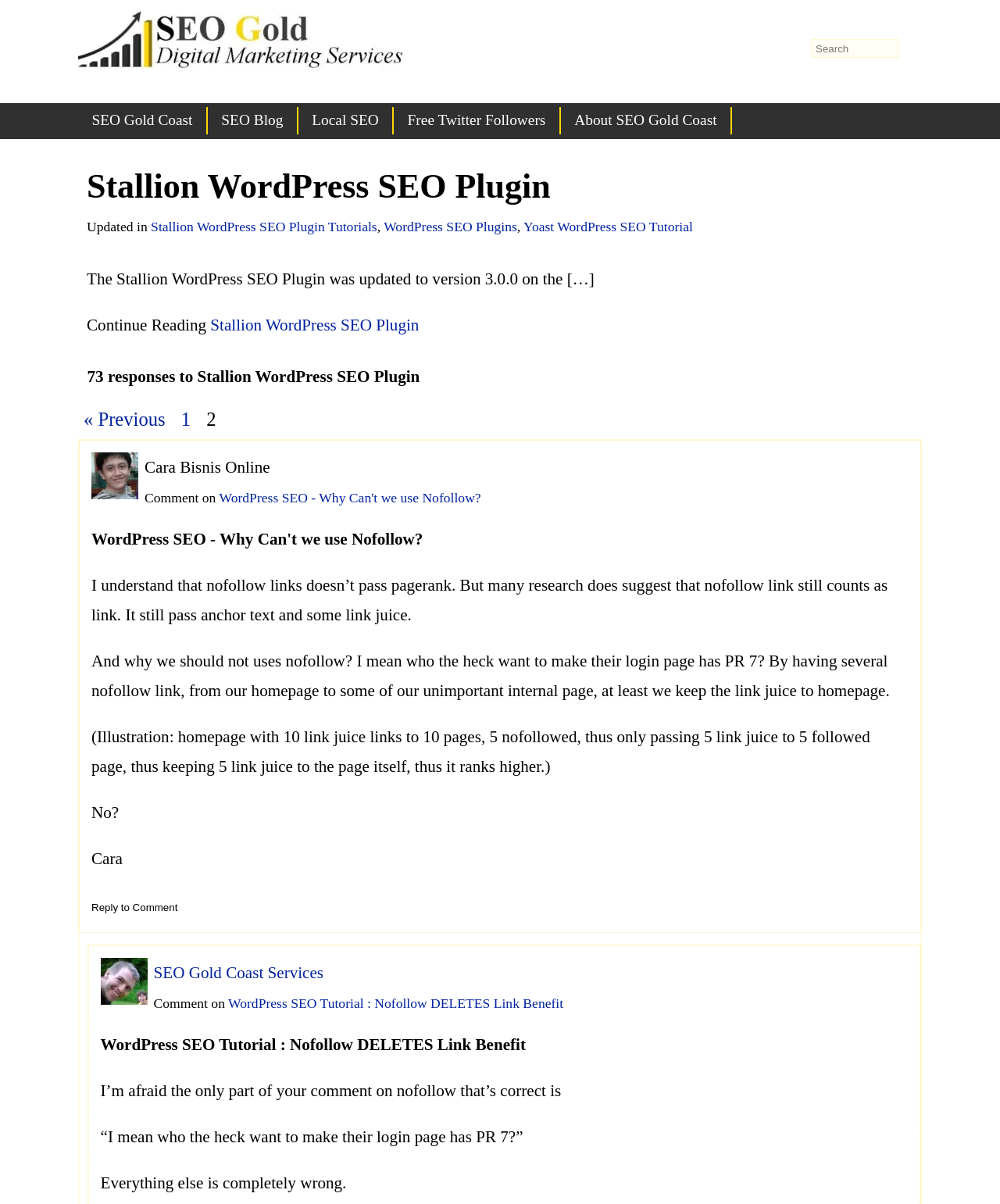Identify the bounding box coordinates for the element you need to click to achieve the following task: "Read 'The Beast' Ending Explained & 2023 Film Summary". Provide the bounding box coordinates as four float numbers between 0 and 1, in the form [left, top, right, bottom].

None